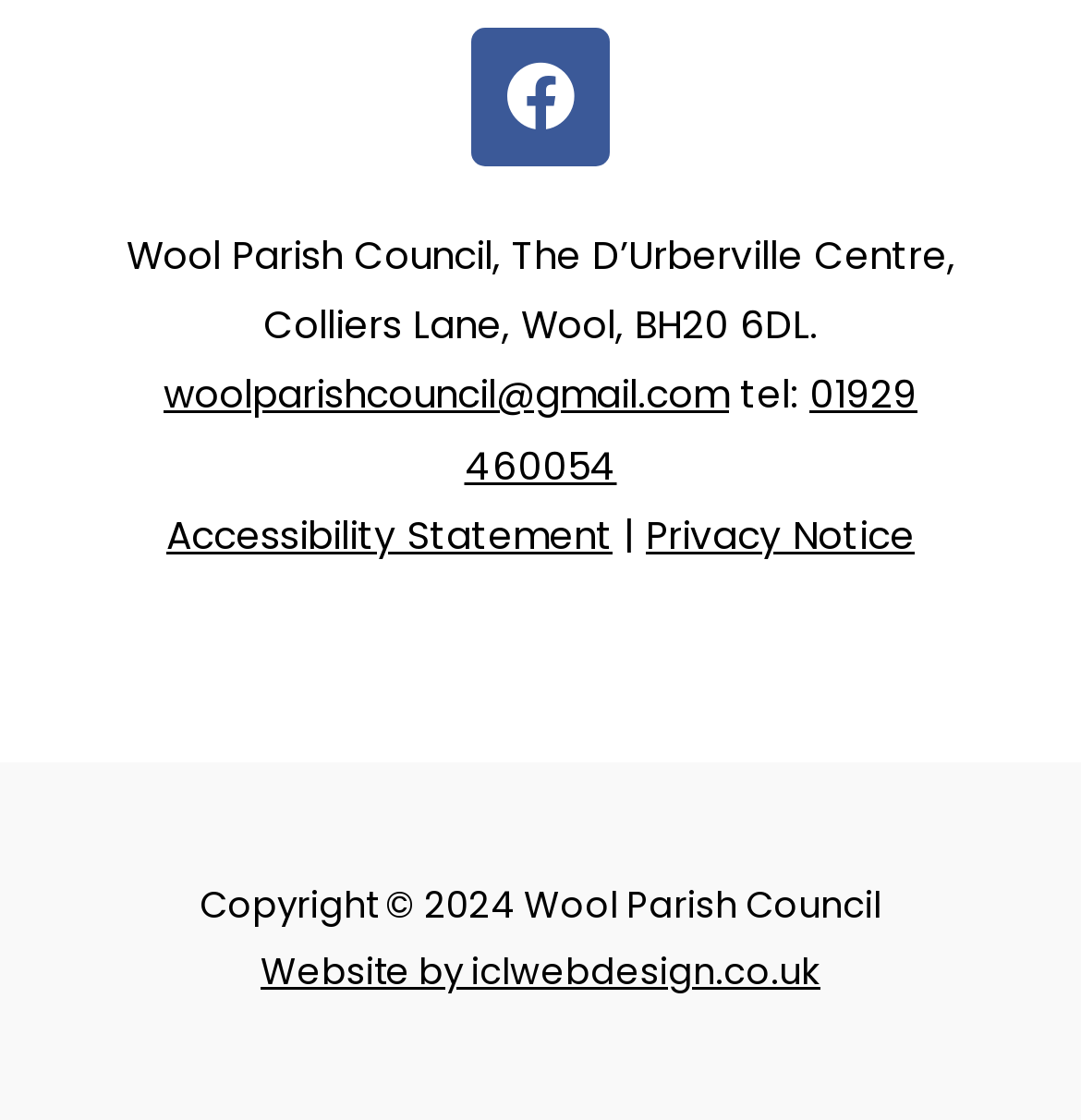Identify the bounding box coordinates for the UI element described as follows: "Website by iclwebdesign.co.uk". Ensure the coordinates are four float numbers between 0 and 1, formatted as [left, top, right, bottom].

[0.241, 0.845, 0.759, 0.892]